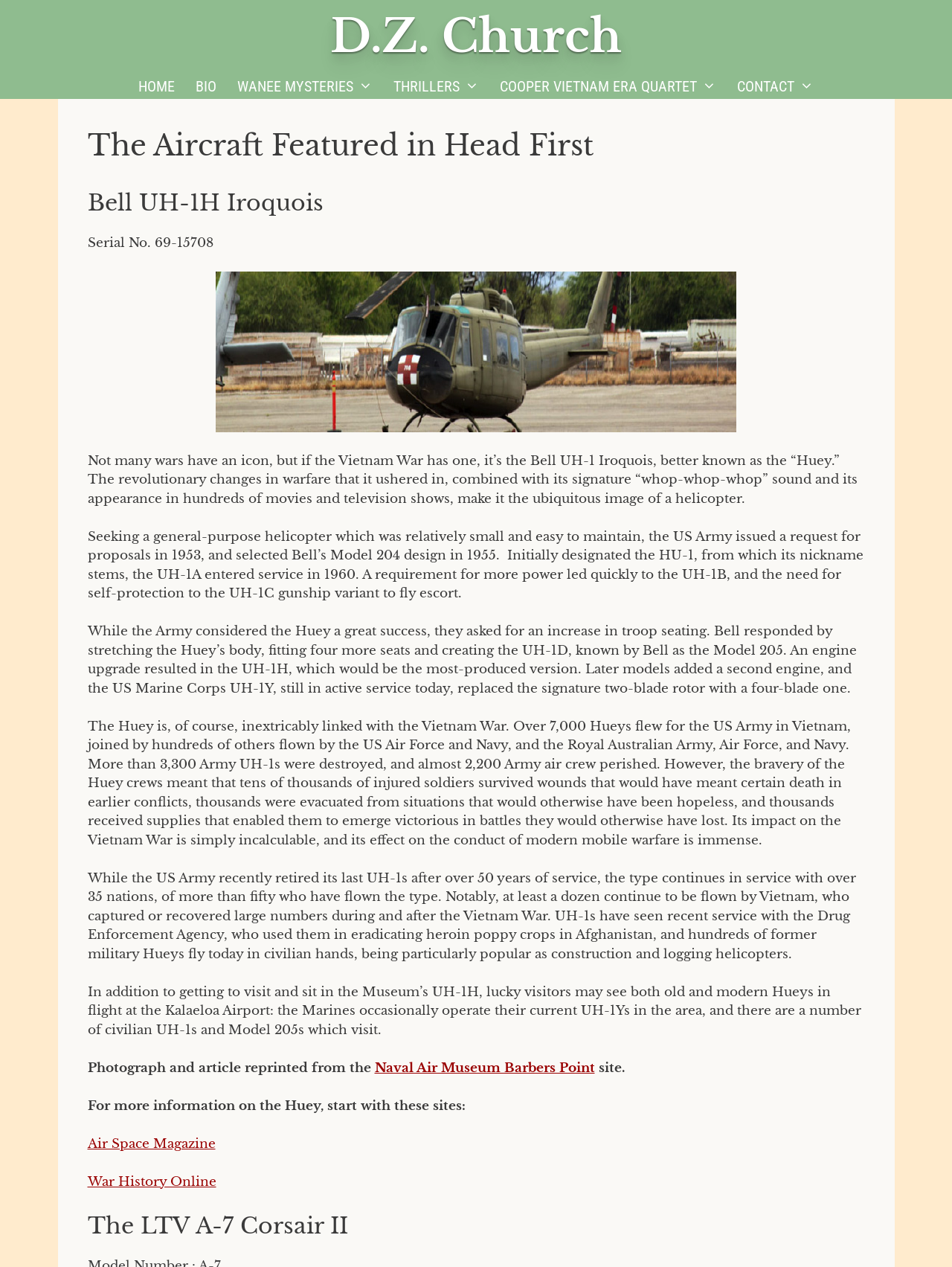From the element description: "Cooper Vietnam Era Quartet", extract the bounding box coordinates of the UI element. The coordinates should be expressed as four float numbers between 0 and 1, in the order [left, top, right, bottom].

[0.514, 0.058, 0.763, 0.078]